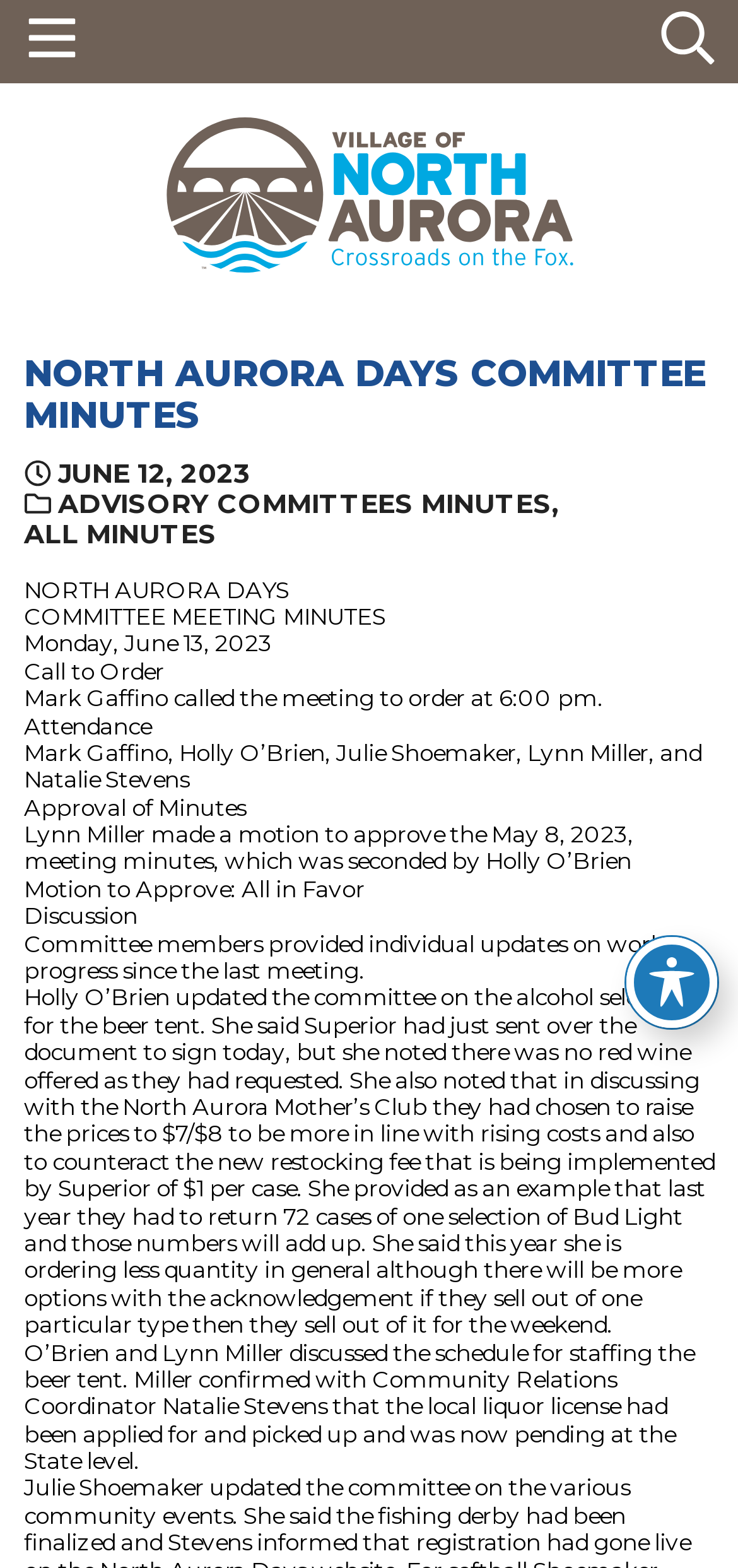Can you find and provide the title of the webpage?

NORTH AURORA DAYS COMMITTEE MINUTES